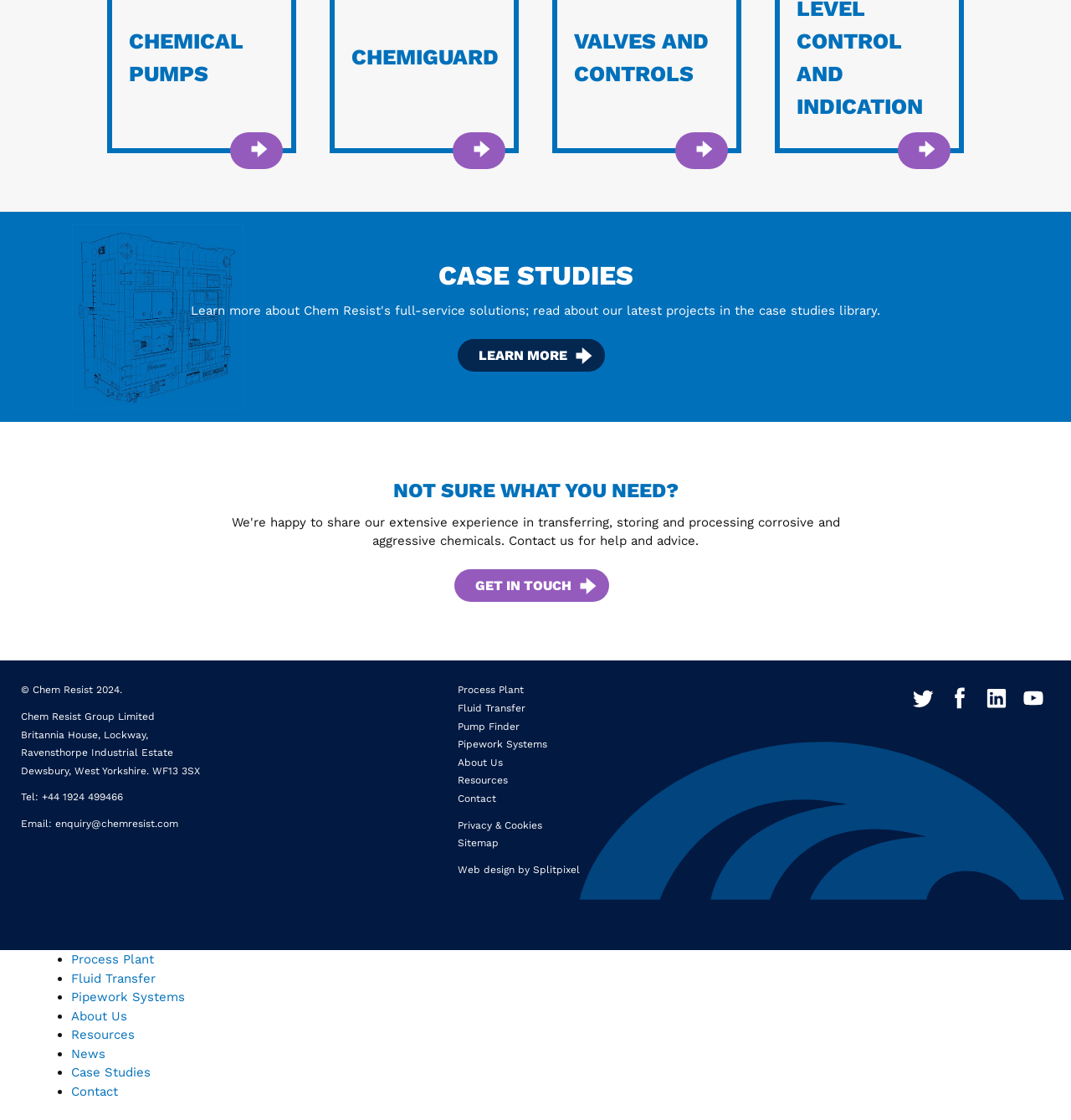Find and specify the bounding box coordinates that correspond to the clickable region for the instruction: "Click on 'CASE STUDIES'".

[0.125, 0.234, 0.875, 0.257]